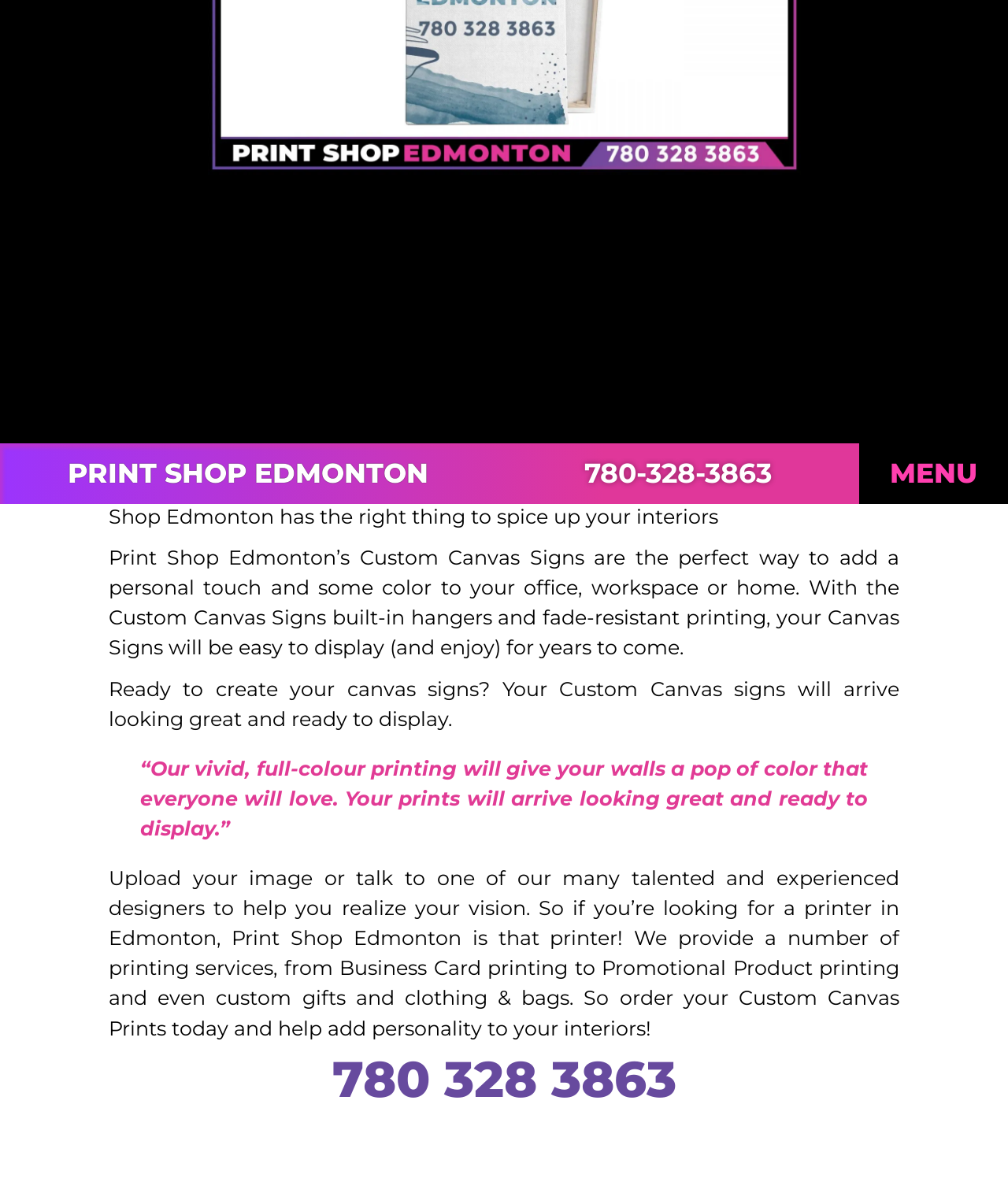Predict the bounding box for the UI component with the following description: "780 328 3863".

[0.329, 0.879, 0.671, 0.93]